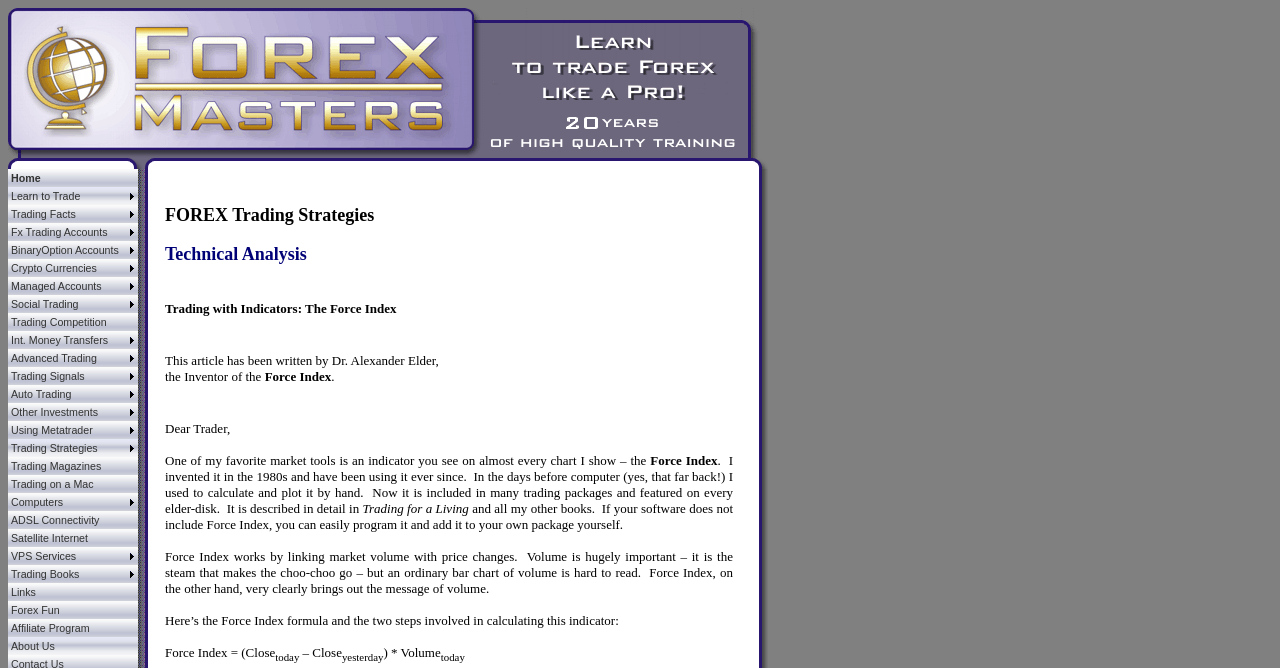Answer the question with a brief word or phrase:
What is the purpose of the 'Fx Trading Accounts' section?

Apply for demo or live accounts